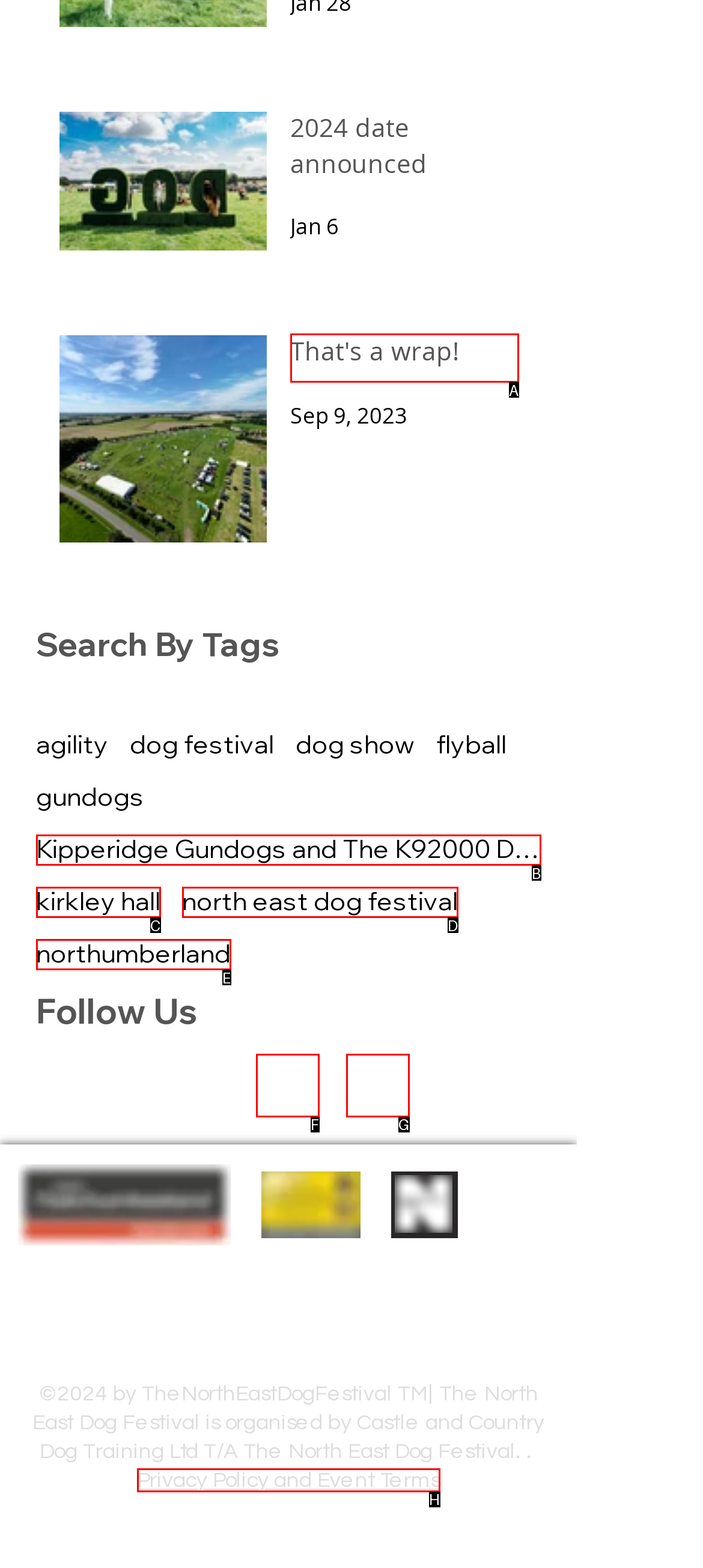Select the letter of the UI element you need to click on to fulfill this task: Click on the 'That's a wrap!' link. Write down the letter only.

A